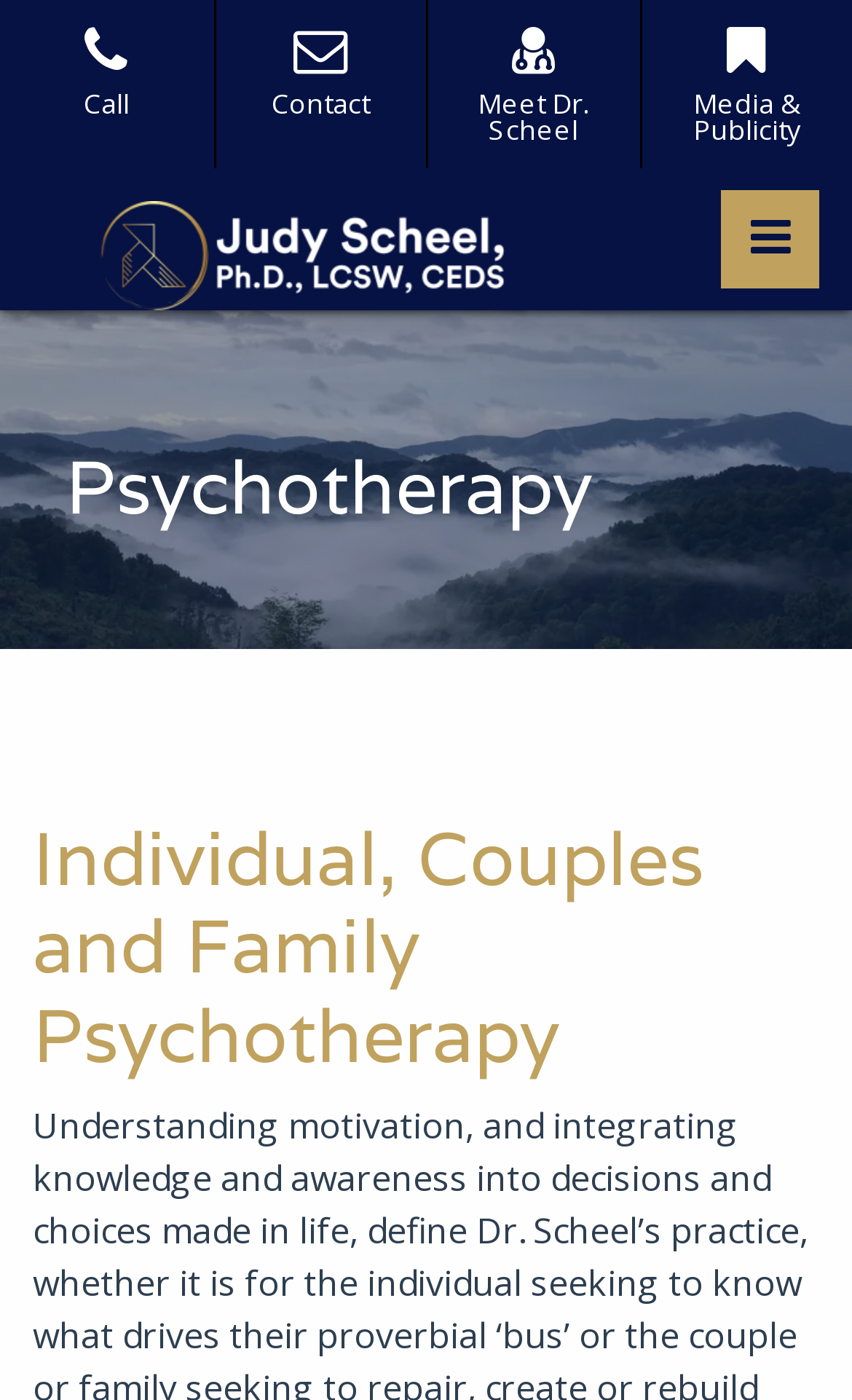Produce an extensive caption that describes everything on the webpage.

The webpage is about Dr. Judy Scheel, a therapist in Charlotte, North Carolina, with over 20 years of experience in treating individuals, couples, and families. At the top left of the page, there are four links: "Call", "Contact", "Meet Dr. Scheel", and "Media & Publicity", arranged horizontally. Below these links, there is a larger link "Home" with an accompanying image, positioned at the top center of the page. 

To the left of the "Home" link, the therapist's name "Judy Scheel, Ph.D." is displayed prominently. Another "Home" link is placed adjacent to the therapist's name. On the top right side of the page, there is a "primary menu" button that controls the site navigation.

The main content of the page is divided into sections, with the first section titled "Psychotherapy" in a larger font. This section has a subheading "Individual, Couples and Family Psychotherapy" that occupies most of the page's width.